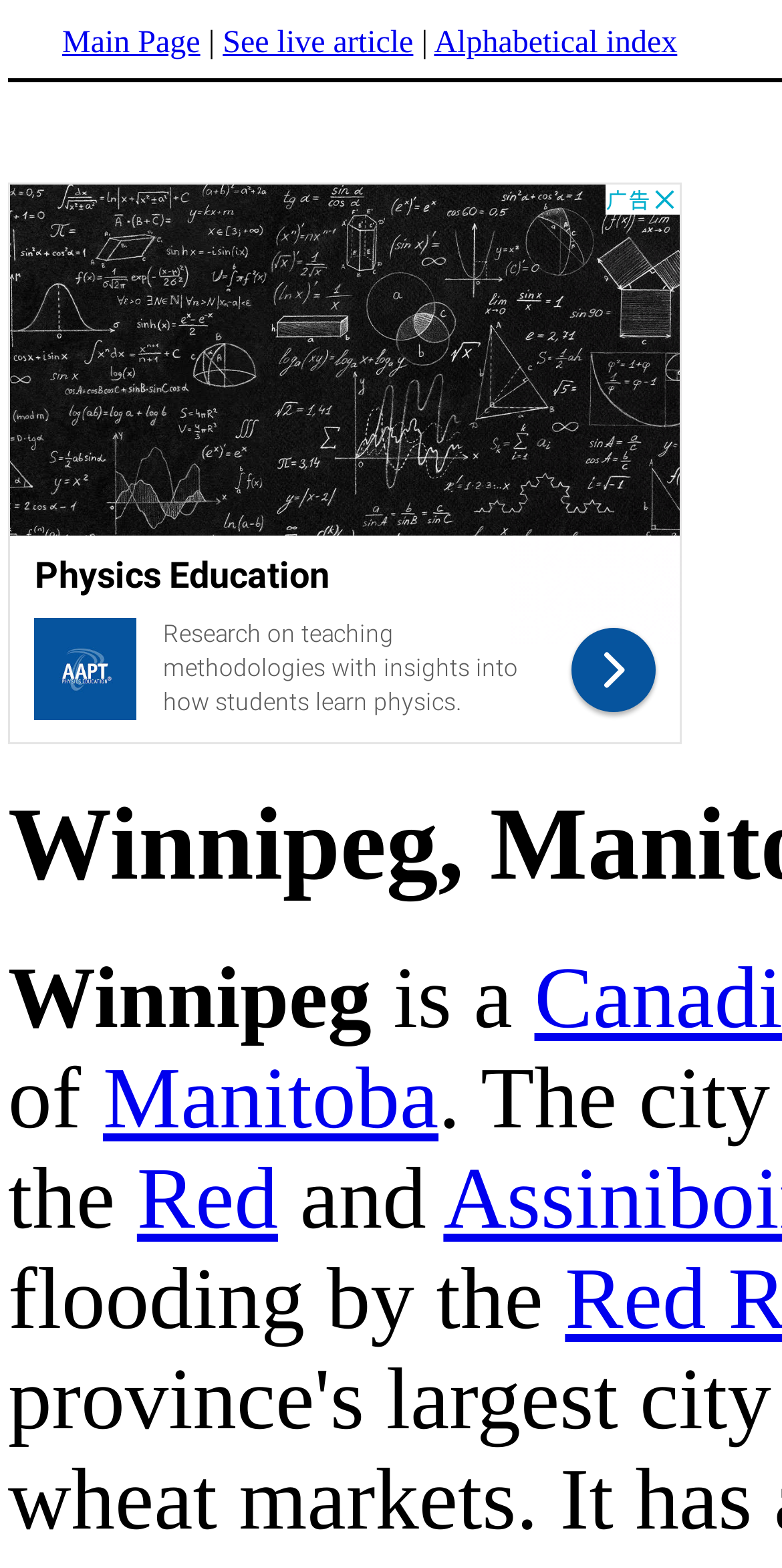Identify the bounding box coordinates for the UI element described as: "Red". The coordinates should be provided as four floats between 0 and 1: [left, top, right, bottom].

[0.175, 0.734, 0.355, 0.796]